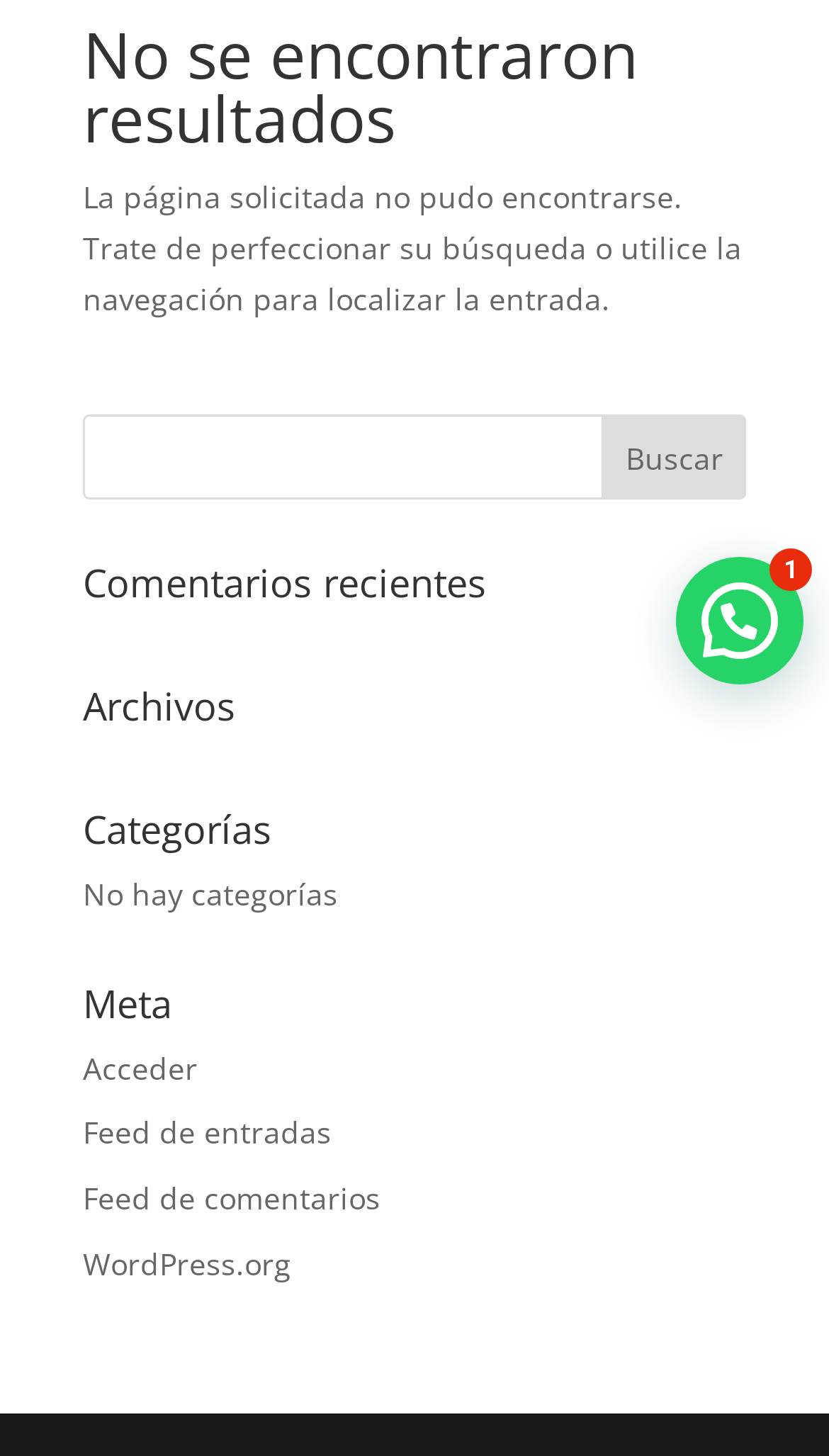Find the bounding box of the web element that fits this description: "WordPress.org".

[0.1, 0.854, 0.351, 0.882]